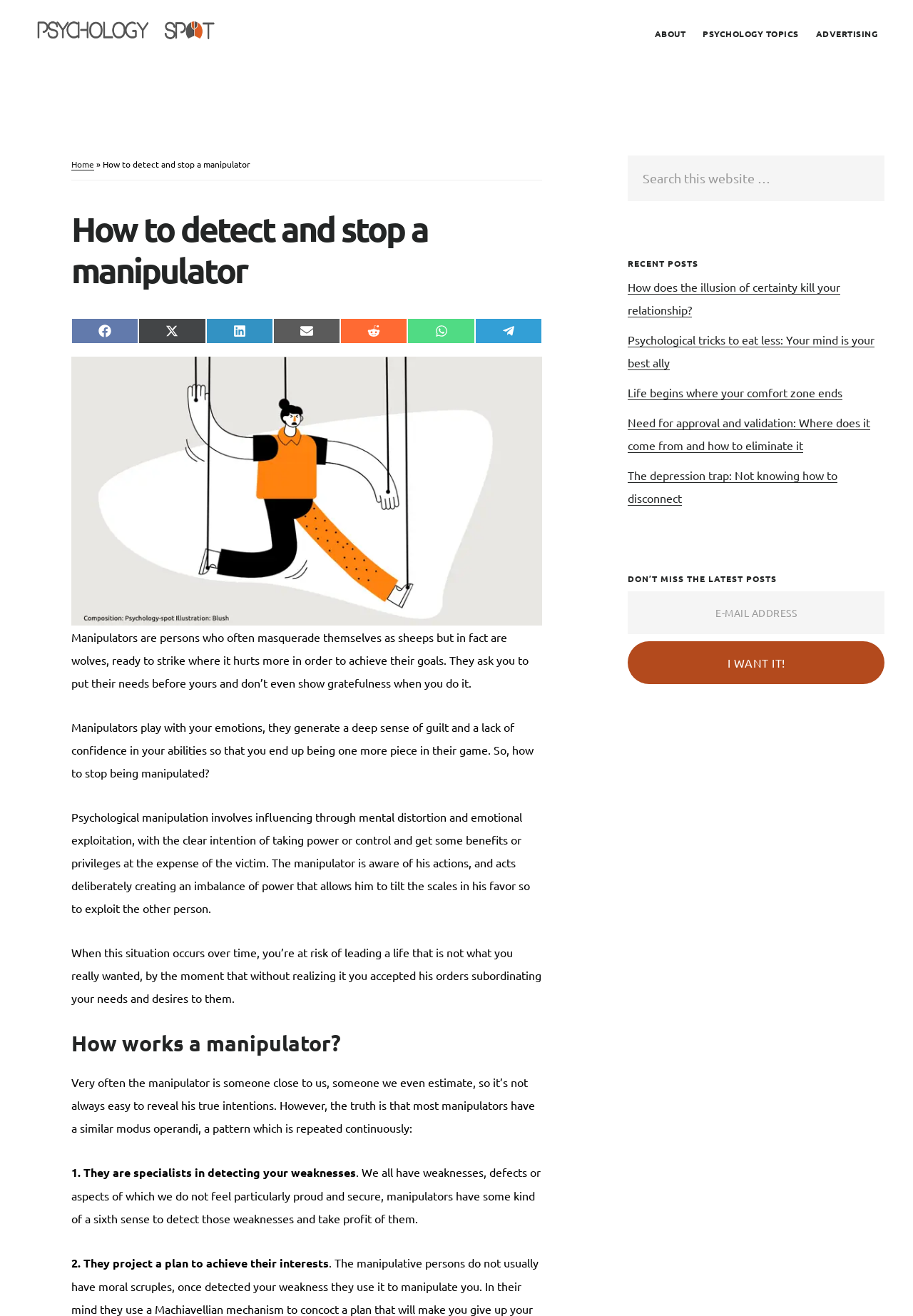Please identify the bounding box coordinates of the area that needs to be clicked to fulfill the following instruction: "Learn more about 'Marketing Consulting'."

None